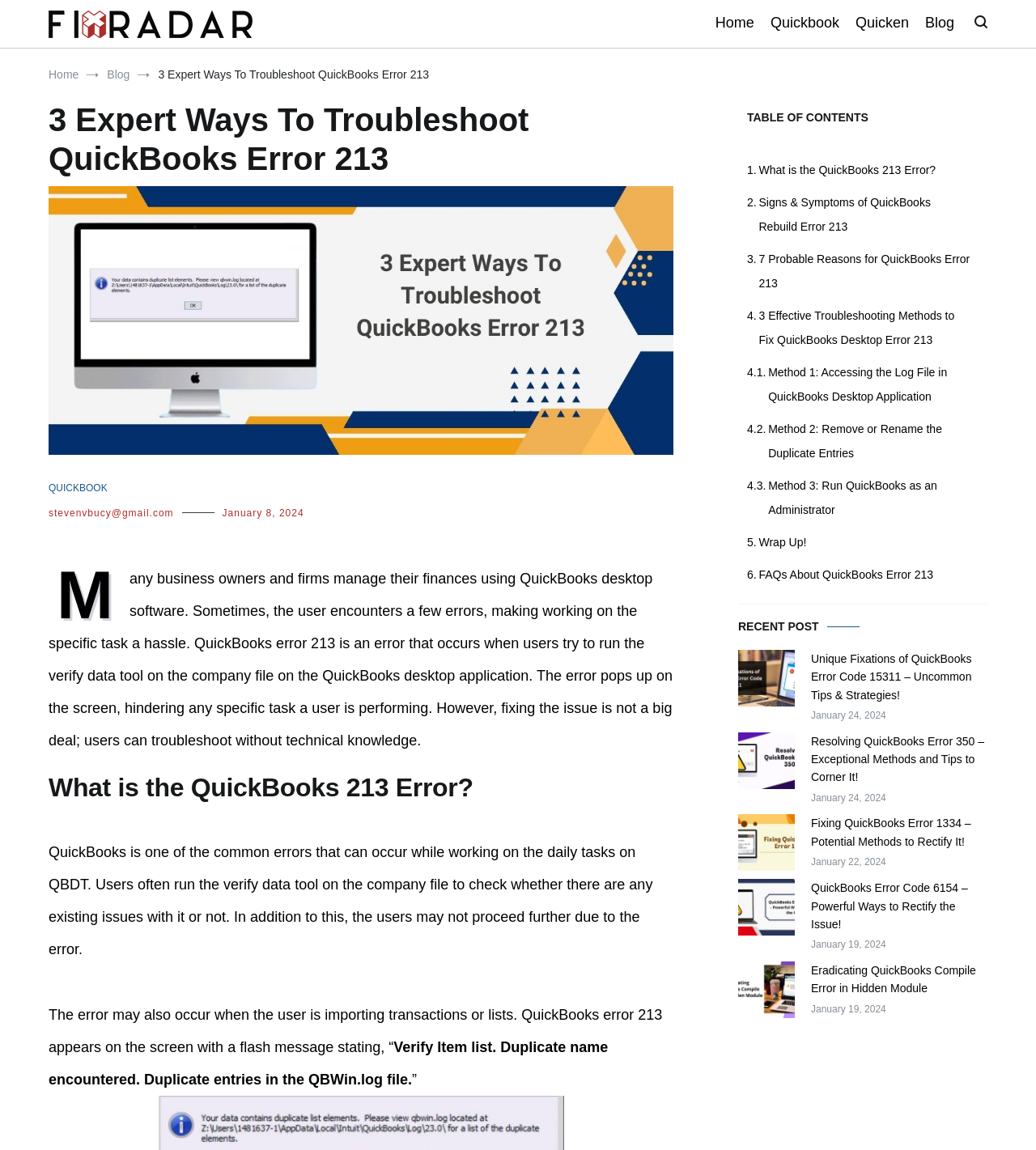Analyze the image and give a detailed response to the question:
How many recent posts are listed on this webpage?

The webpage lists five recent posts, which are Unique Fixations of QuickBooks Error Code 15311, Resolving QuickBooks Error 350, Fixing QuickBooks Error 1334, QuickBooks Error Code 6154, and Eradicating QuickBooks Compile Error in Hidden Module.